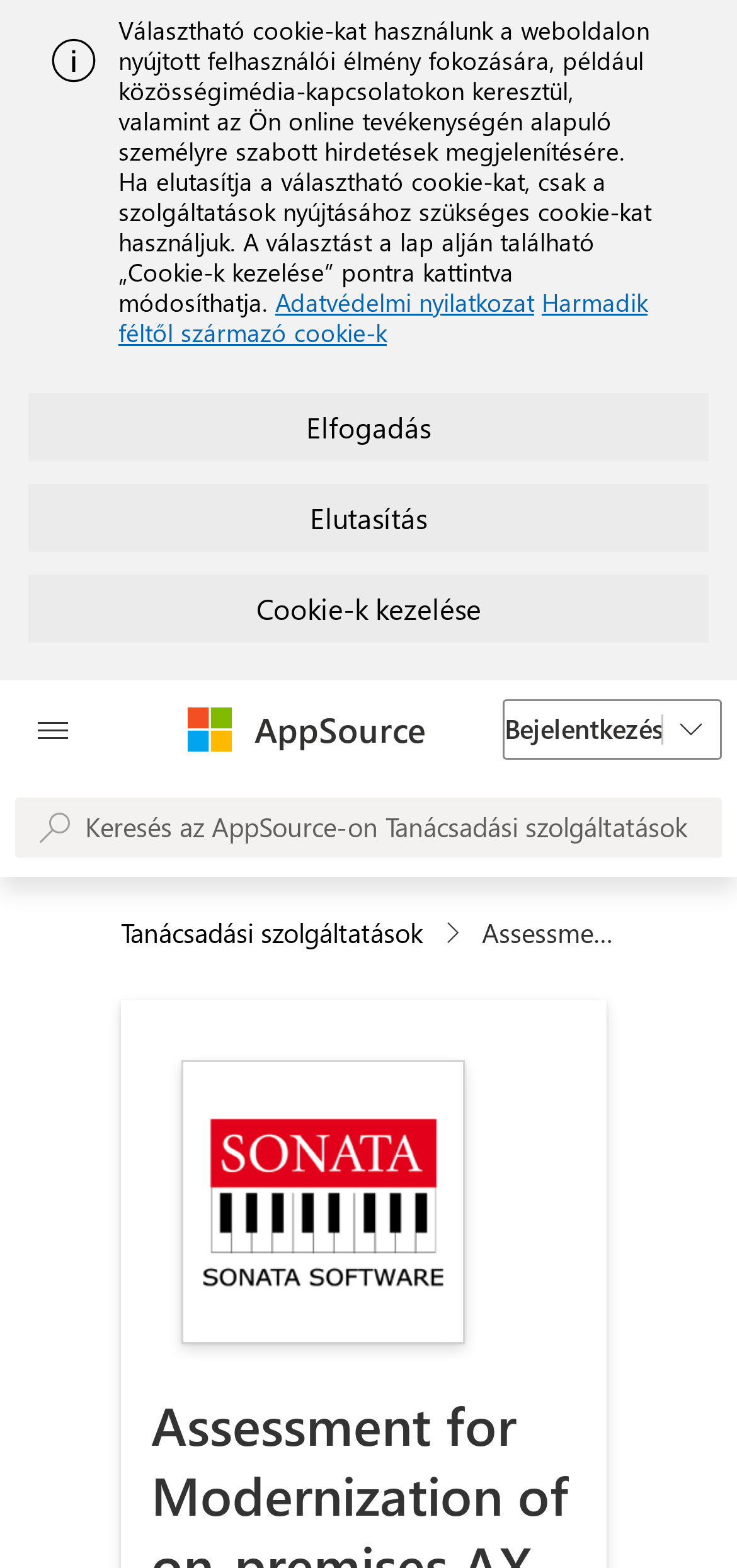Given the description Harmadik féltől származó cookie-k, predict the bounding box coordinates of the UI element. Ensure the coordinates are in the format (top-left x, top-left y, bottom-right x, bottom-right y) and all values are between 0 and 1.

[0.161, 0.182, 0.879, 0.222]